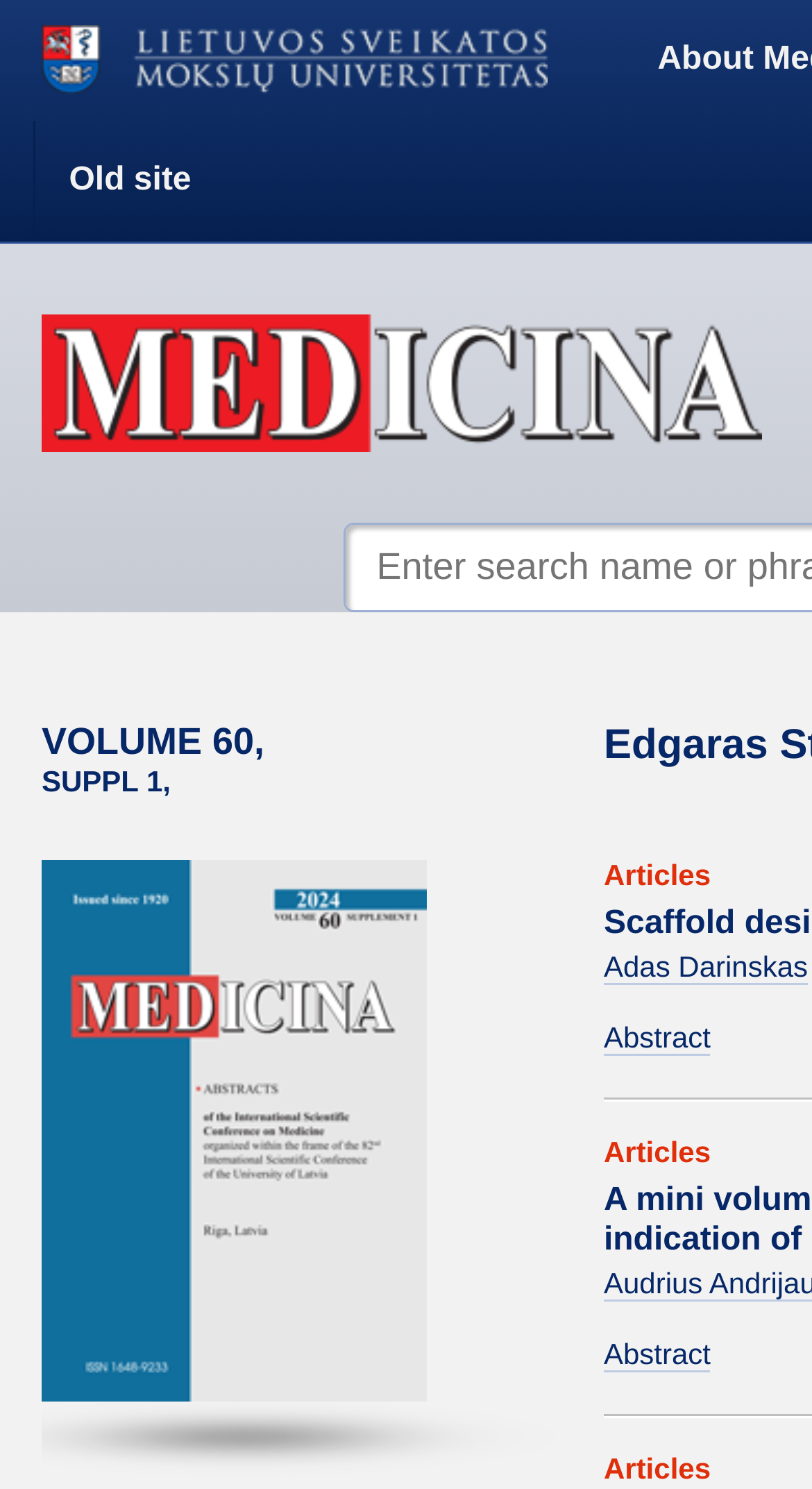Please identify the bounding box coordinates for the region that you need to click to follow this instruction: "visit Lithuanian University of Health Sciences website".

[0.051, 0.017, 0.716, 0.064]